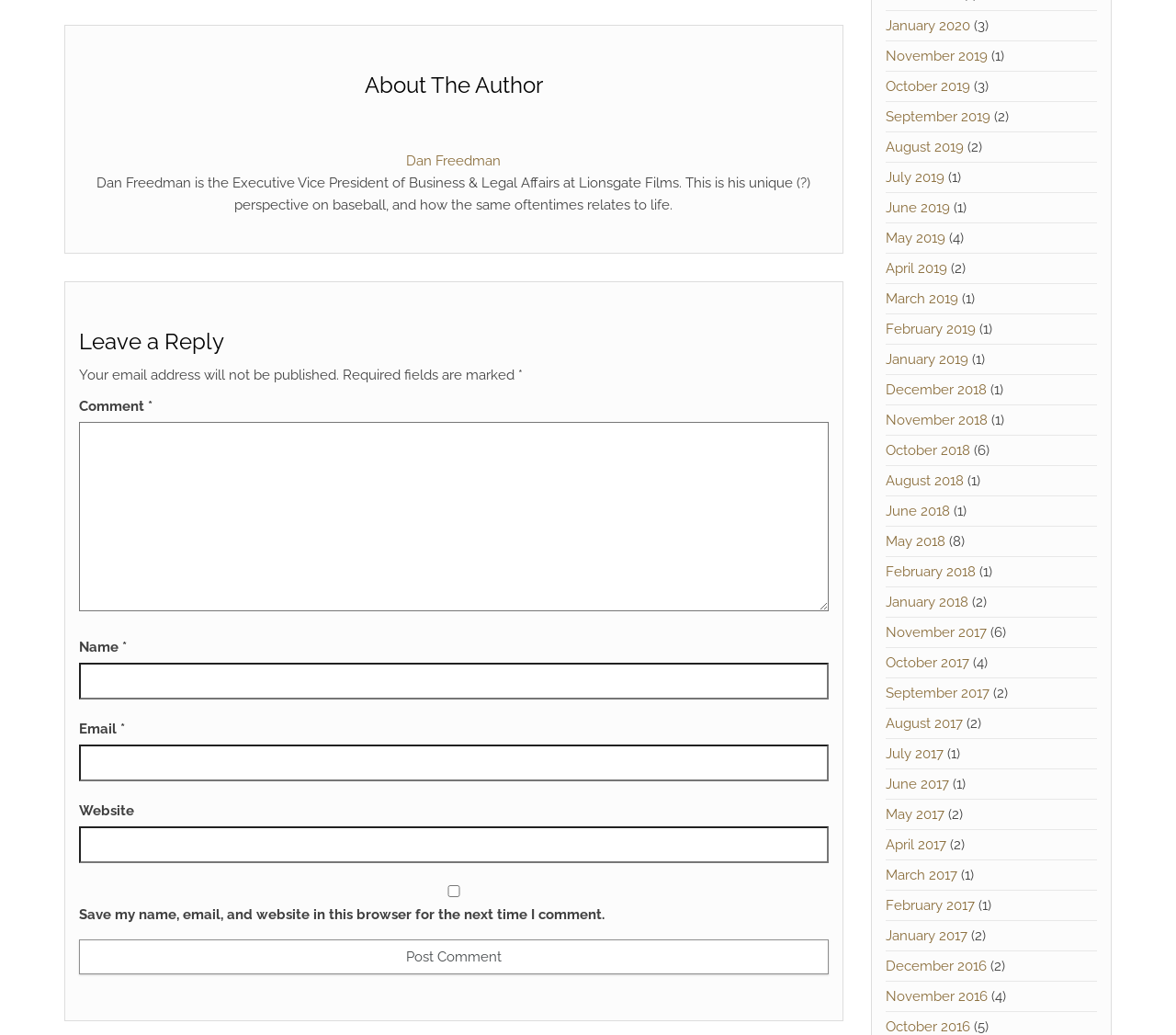What is the purpose of the checkbox 'Save my name, email, and website in this browser for the next time I comment'?
Using the image, respond with a single word or phrase.

To save user information